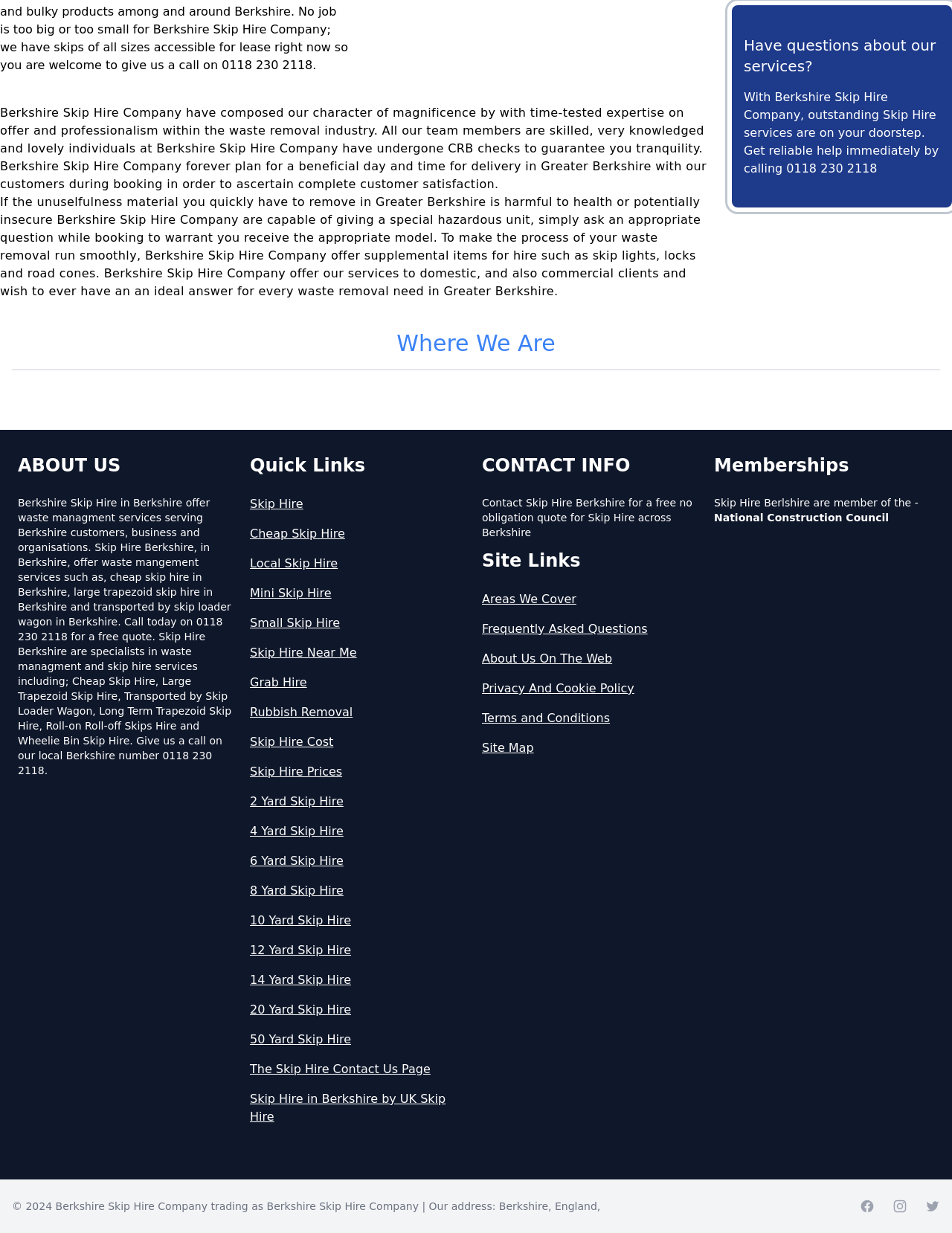Can you find the bounding box coordinates for the element to click on to achieve the instruction: "Check the areas covered by Skip Hire Berkshire"?

[0.506, 0.479, 0.738, 0.493]